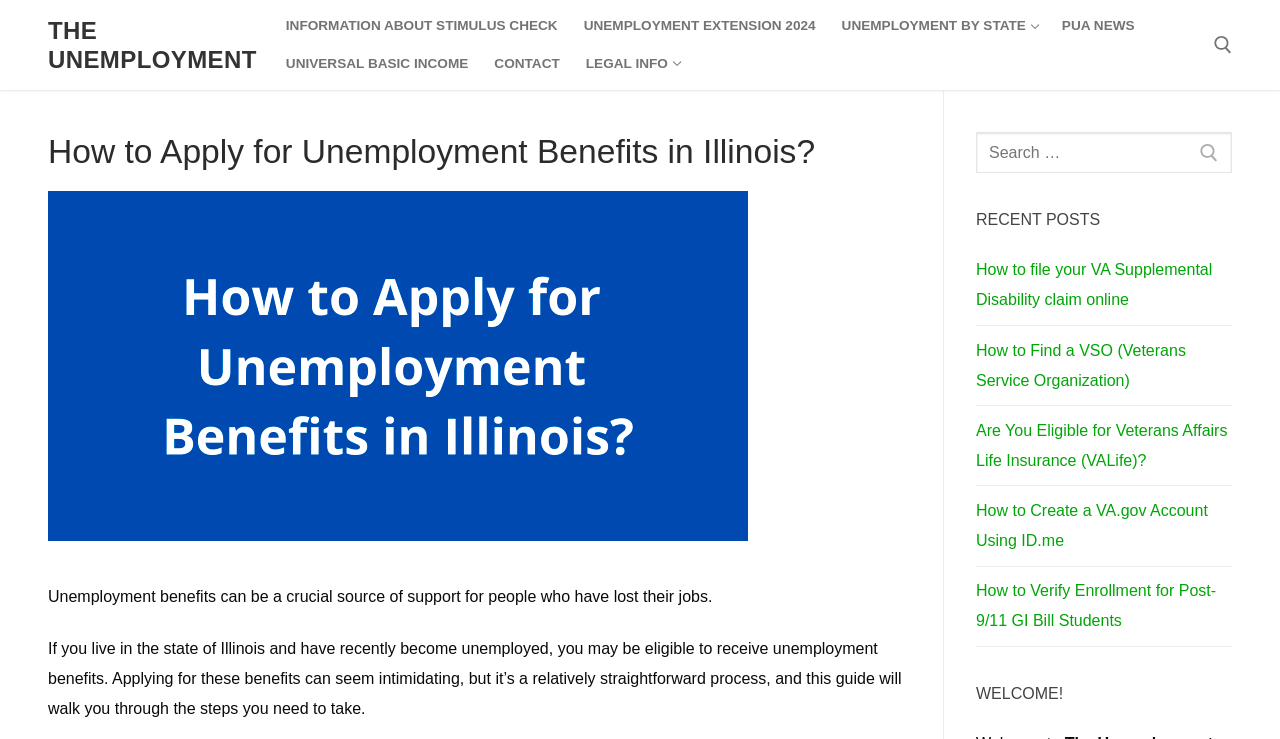Can you pinpoint the bounding box coordinates for the clickable element required for this instruction: "Read about how to apply for unemployment benefits in Illinois"? The coordinates should be four float numbers between 0 and 1, i.e., [left, top, right, bottom].

[0.038, 0.178, 0.712, 0.234]